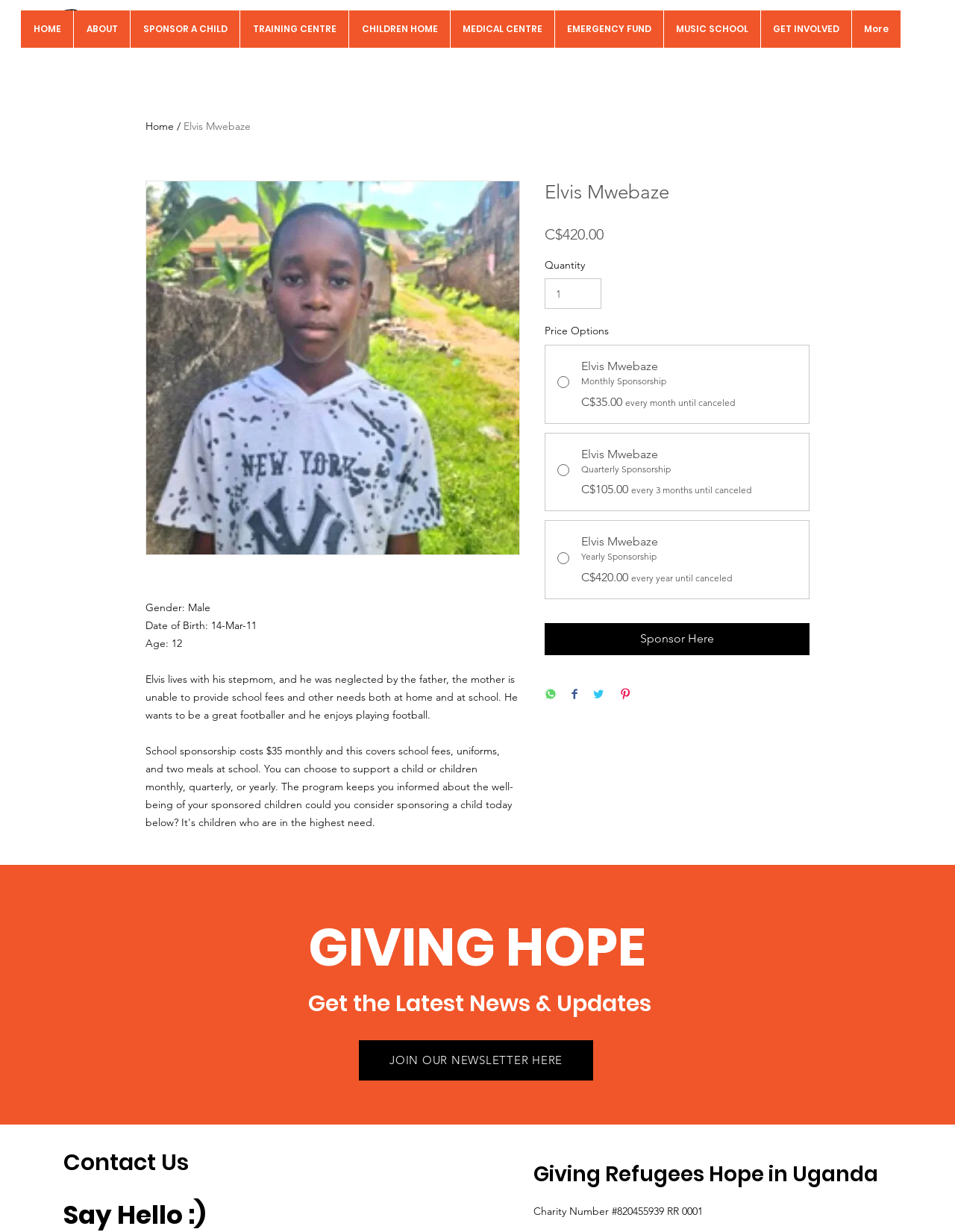What is Elvis's age?
Look at the screenshot and respond with a single word or phrase.

12